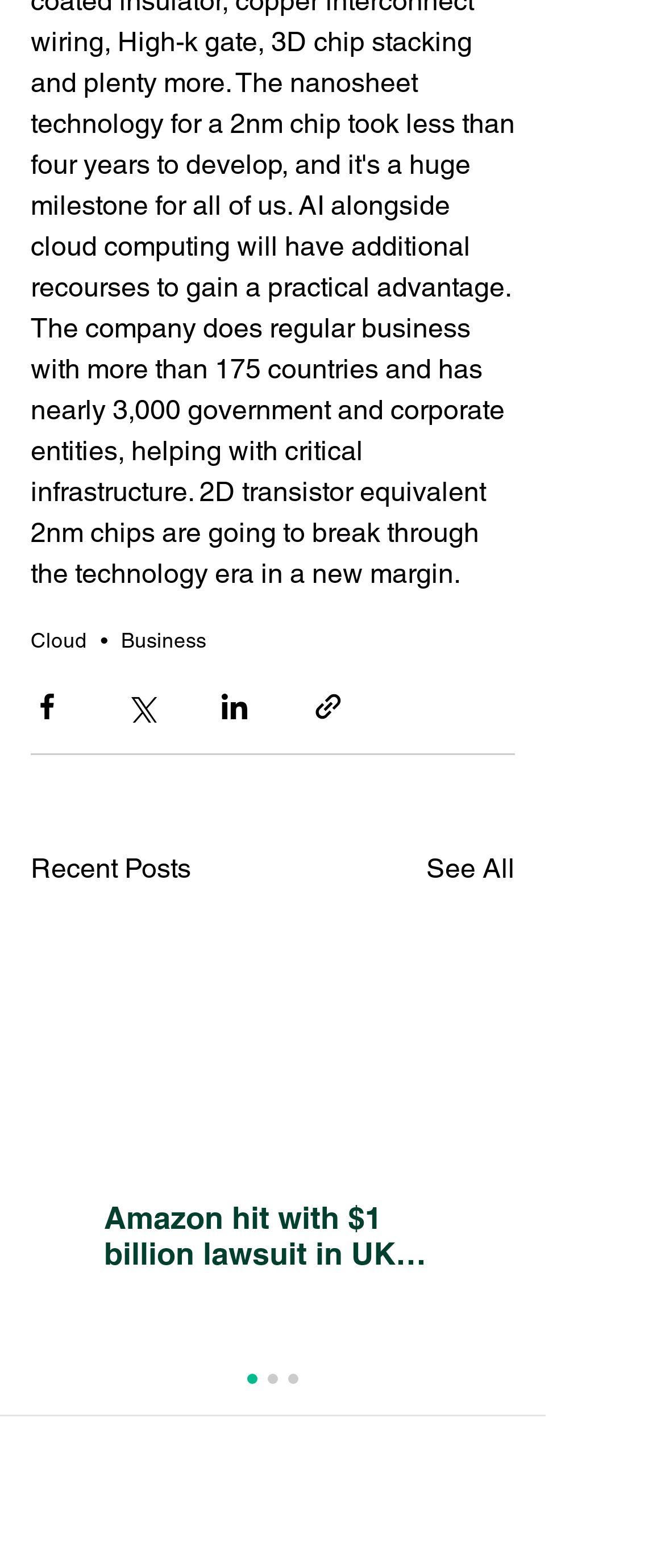Determine the bounding box coordinates of the element's region needed to click to follow the instruction: "Click on Cloud". Provide these coordinates as four float numbers between 0 and 1, formatted as [left, top, right, bottom].

[0.046, 0.401, 0.131, 0.417]